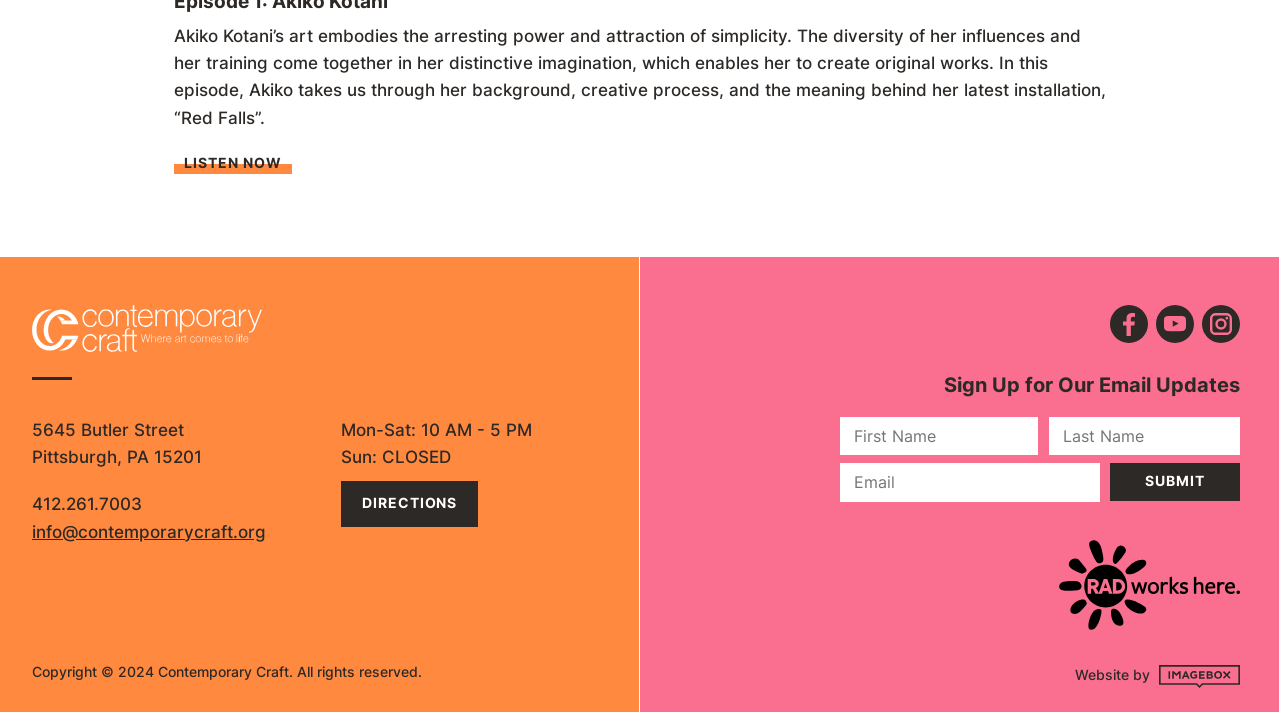Pinpoint the bounding box coordinates of the clickable element needed to complete the instruction: "Get directions to the location". The coordinates should be provided as four float numbers between 0 and 1: [left, top, right, bottom].

[0.266, 0.676, 0.374, 0.74]